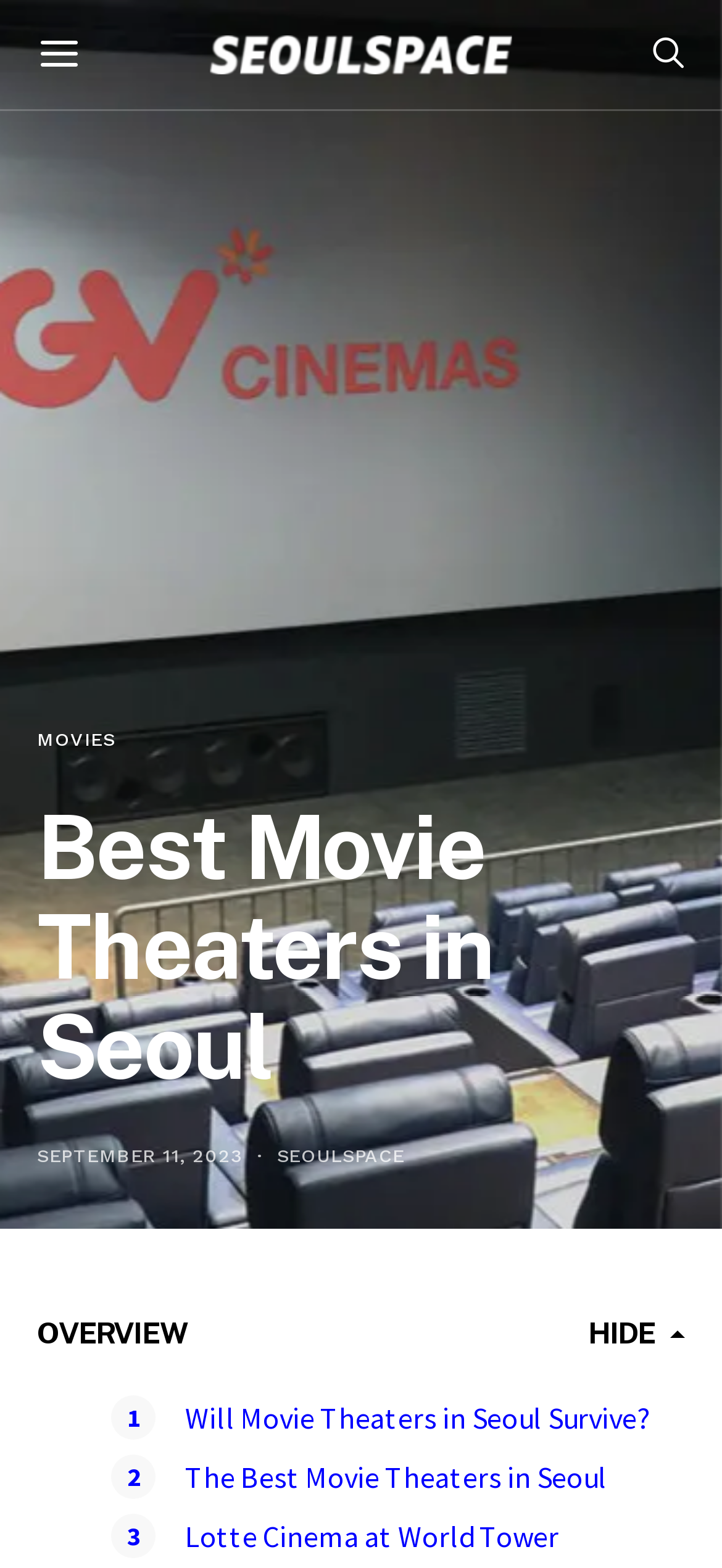Is there a date mentioned in the article?
Based on the screenshot, respond with a single word or phrase.

Yes